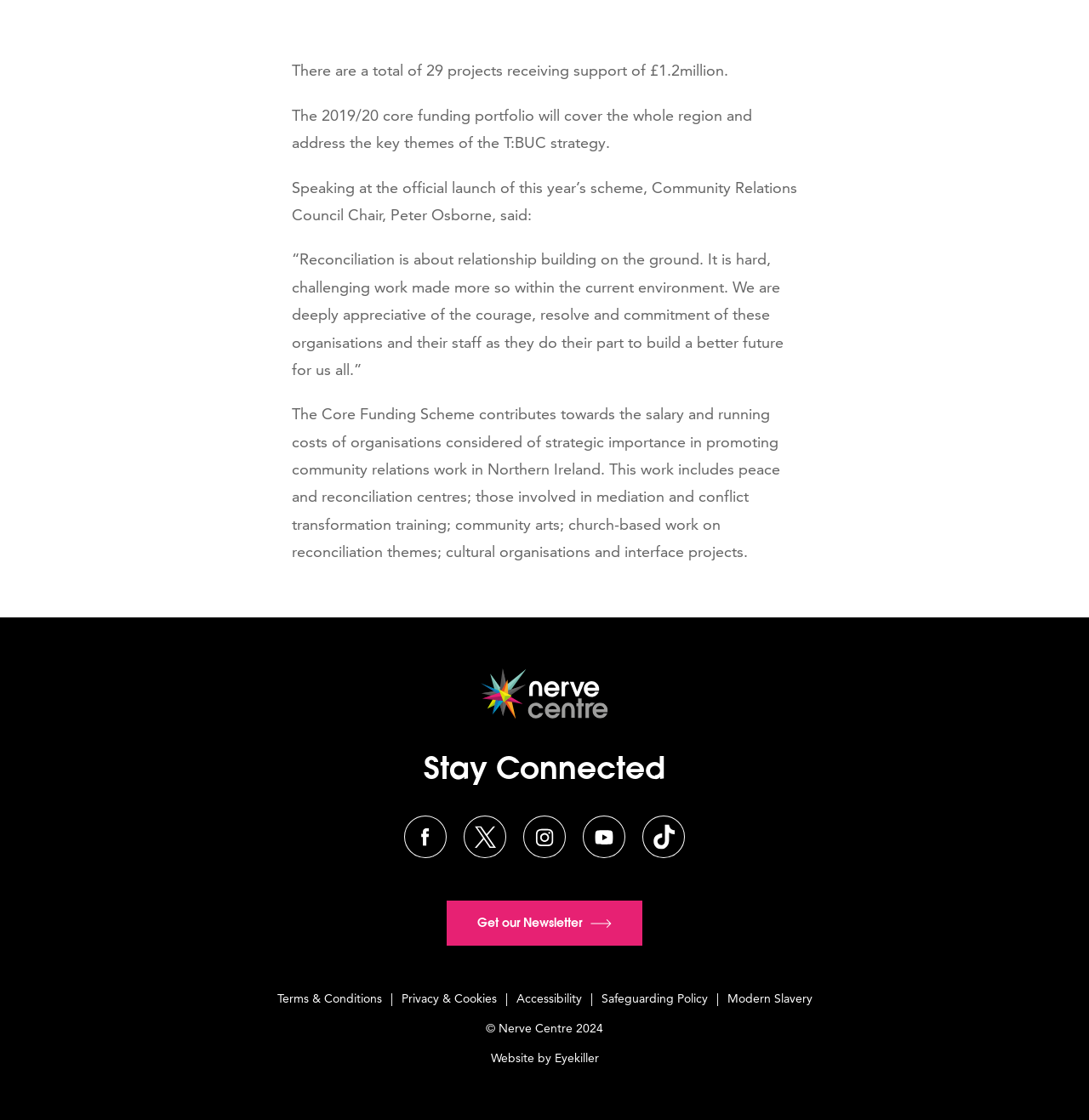Show the bounding box coordinates of the region that should be clicked to follow the instruction: "Check the Website by Eyekiller."

[0.45, 0.936, 0.55, 0.955]